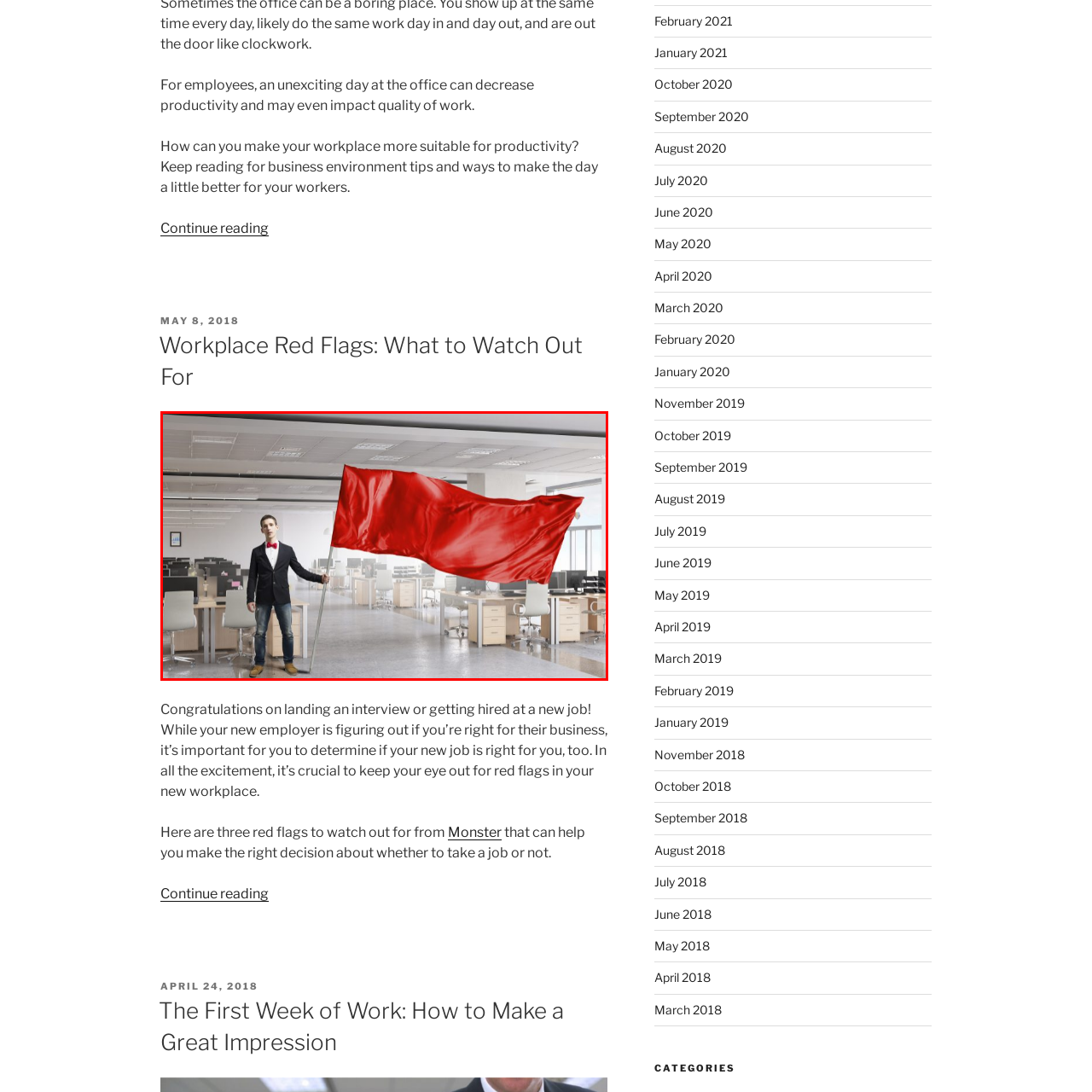Give a detailed description of the image area outlined by the red box.

In a modern office workspace, a young man stands confidently holding a large red flag, symbolizing potential warning signs or 'red flags' in the workplace. Dressed in a stylish blazer and bowtie, he contrasts sharply with the sleek, minimalistic office environment filled with desks, computer monitors, and office chairs. The image captures a moment of attention, urging viewers to consider what might negatively impact workplace productivity and morale, as highlighted in the accompanying article "Workplace Red Flags: What to Watch Out For." The clean, bright space behind him adds to the starkness of the message conveyed by the bold red flag, inviting reflection on how the work environment can influence overall employee satisfaction and effectiveness.